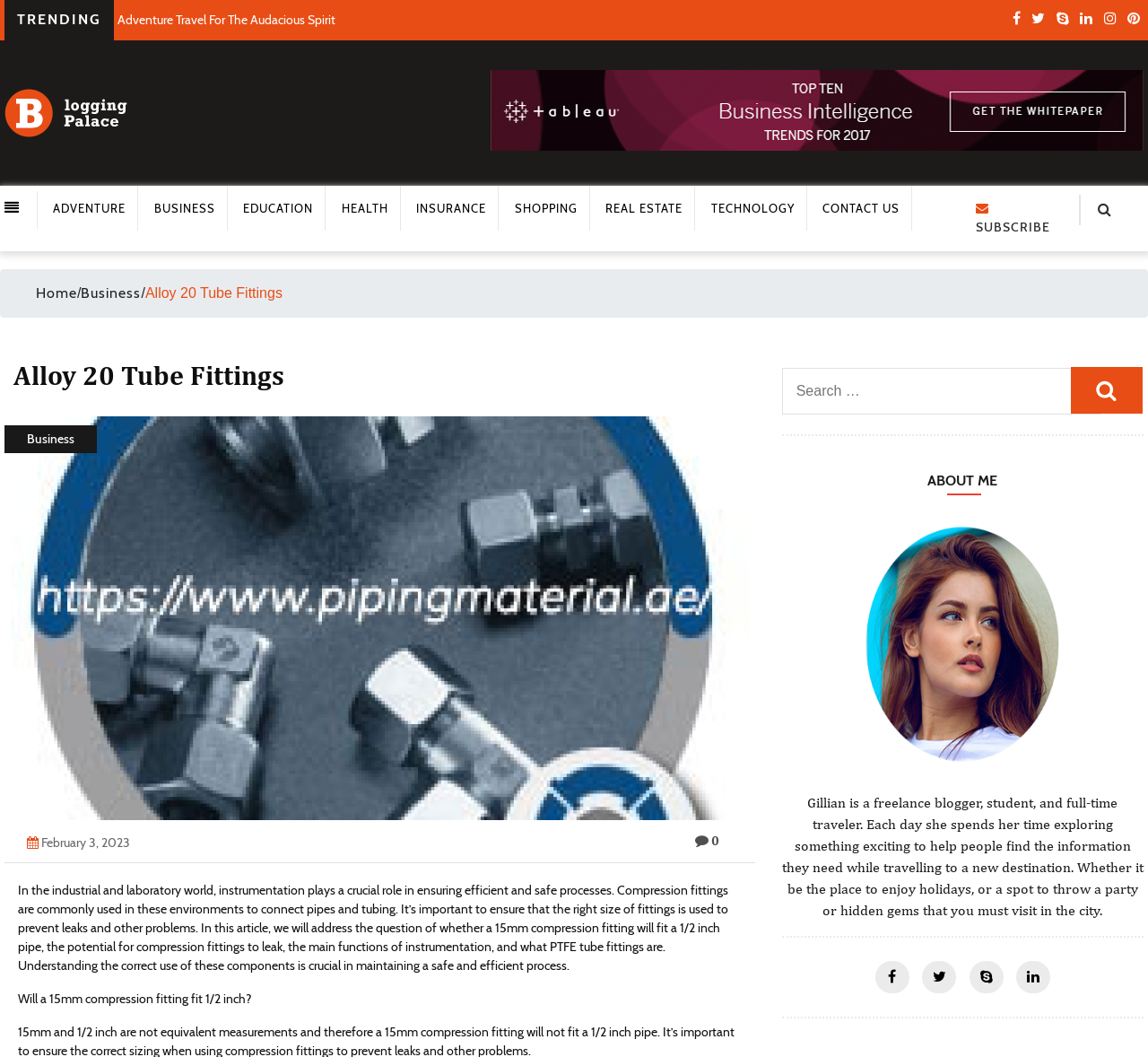Please find the bounding box coordinates for the clickable element needed to perform this instruction: "Click on the 'CONTACT US' link".

[0.716, 0.19, 0.784, 0.204]